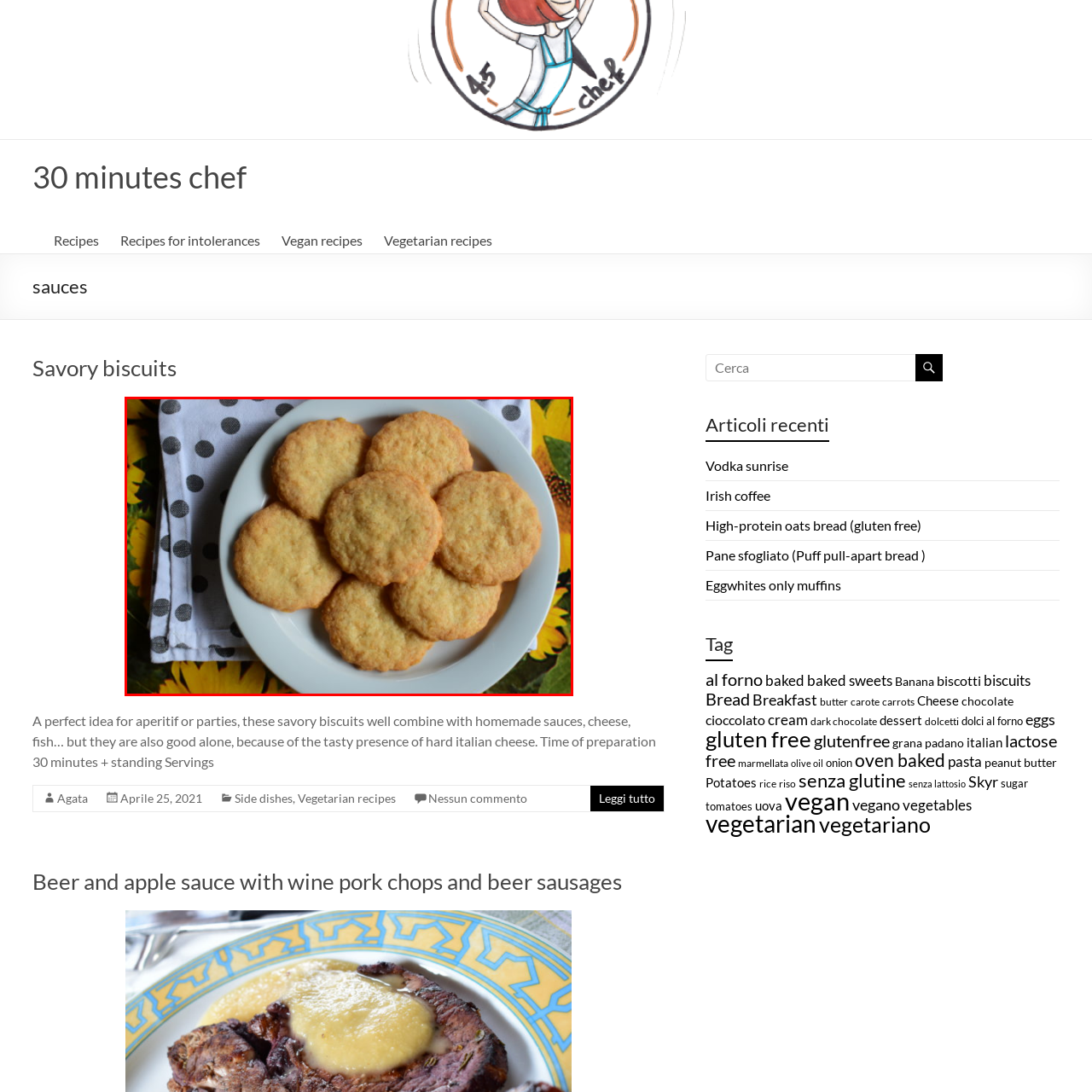What pattern is on the background?
Analyze the image inside the red bounding box and provide a one-word or short-phrase answer to the question.

Sunflower